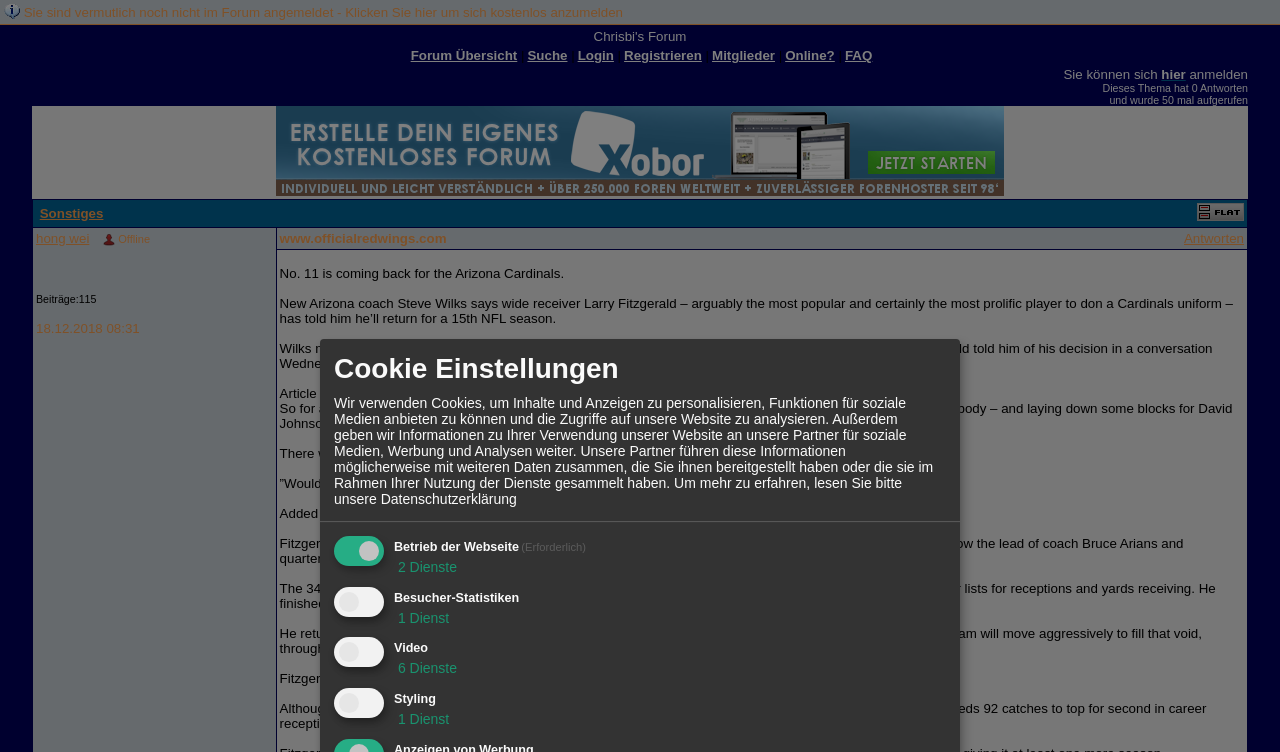Determine the bounding box coordinates for the area that needs to be clicked to fulfill this task: "Click on the 'Login' link". The coordinates must be given as four float numbers between 0 and 1, i.e., [left, top, right, bottom].

[0.451, 0.064, 0.48, 0.084]